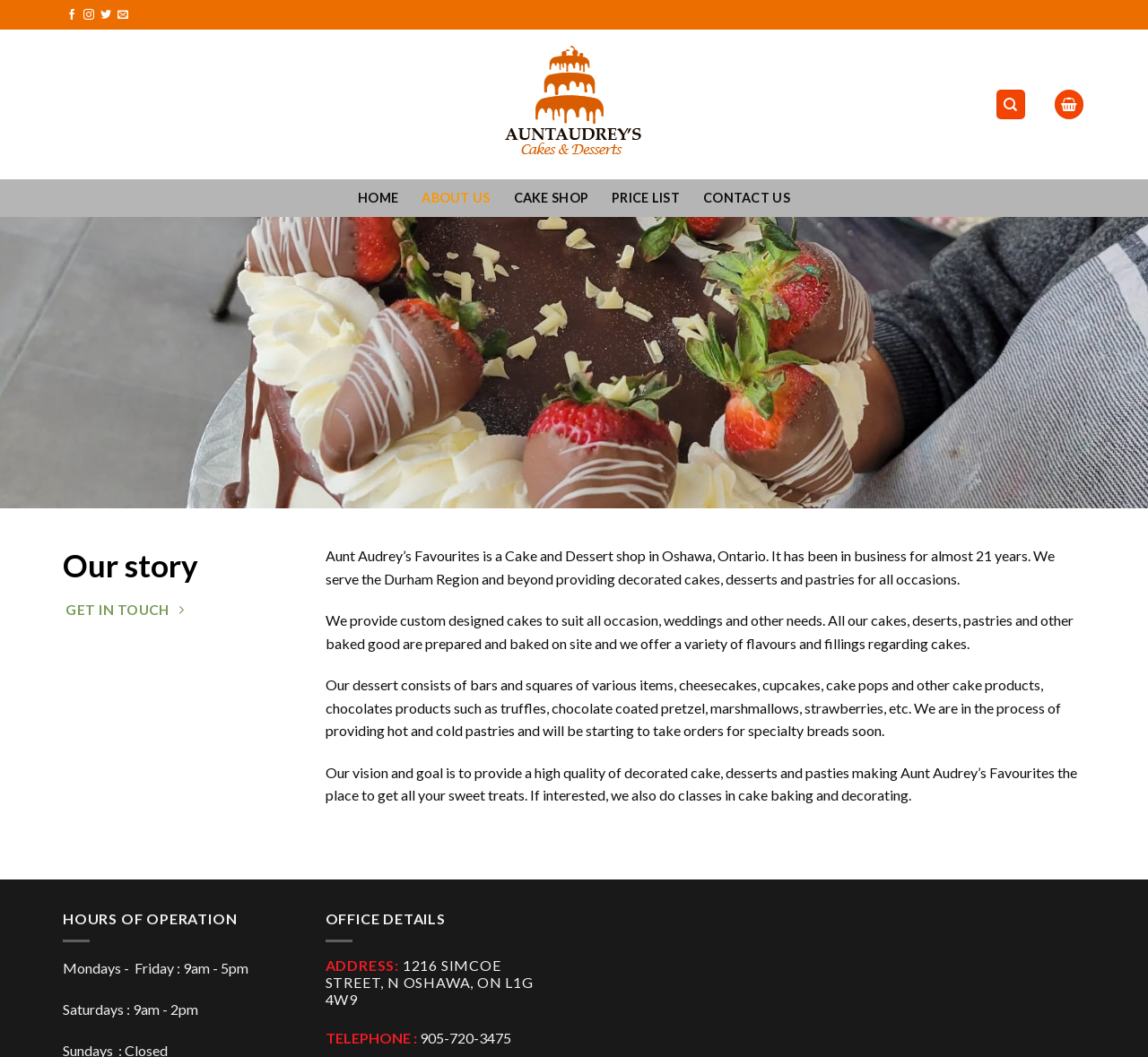What is the address of the cake shop?
Using the image as a reference, give a one-word or short phrase answer.

1216 SIMCOE STREET, N OSHAWA, ON L1G 4W9